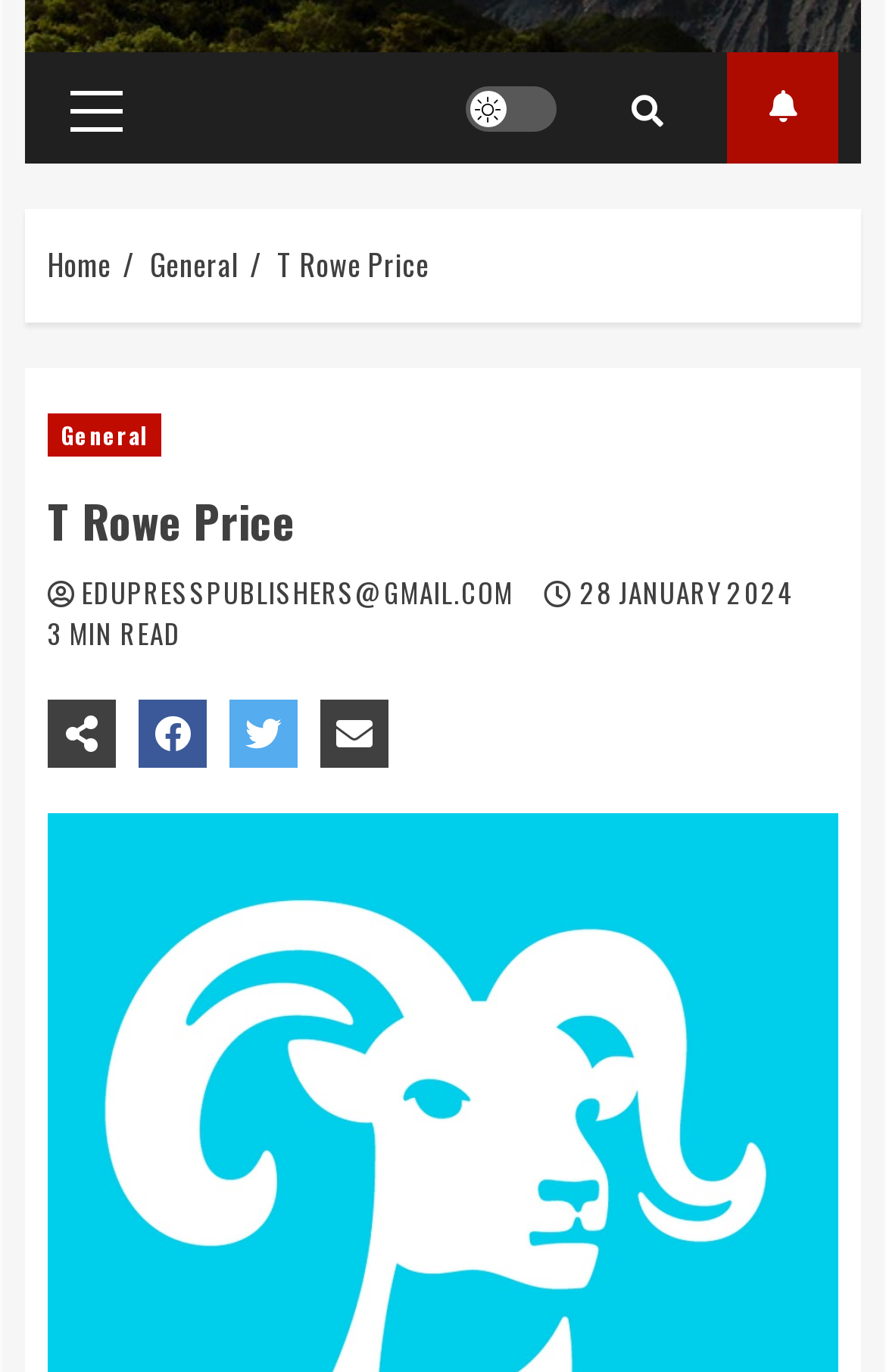Using floating point numbers between 0 and 1, provide the bounding box coordinates in the format (top-left x, top-left y, bottom-right x, bottom-right y). Locate the UI element described here: Primary Menu

[0.079, 0.064, 0.138, 0.094]